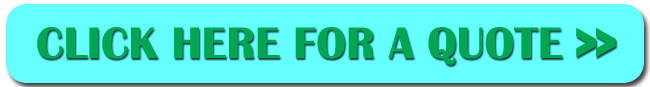What service is being offered in Chalford, UK?
Based on the screenshot, give a detailed explanation to answer the question.

The call-to-action button invites users to obtain a quote for a specific service, and the context of the button suggests that this service is related to moving needs, which is further clarified as man with a van services, specifically catering to the location of Chalford, UK.